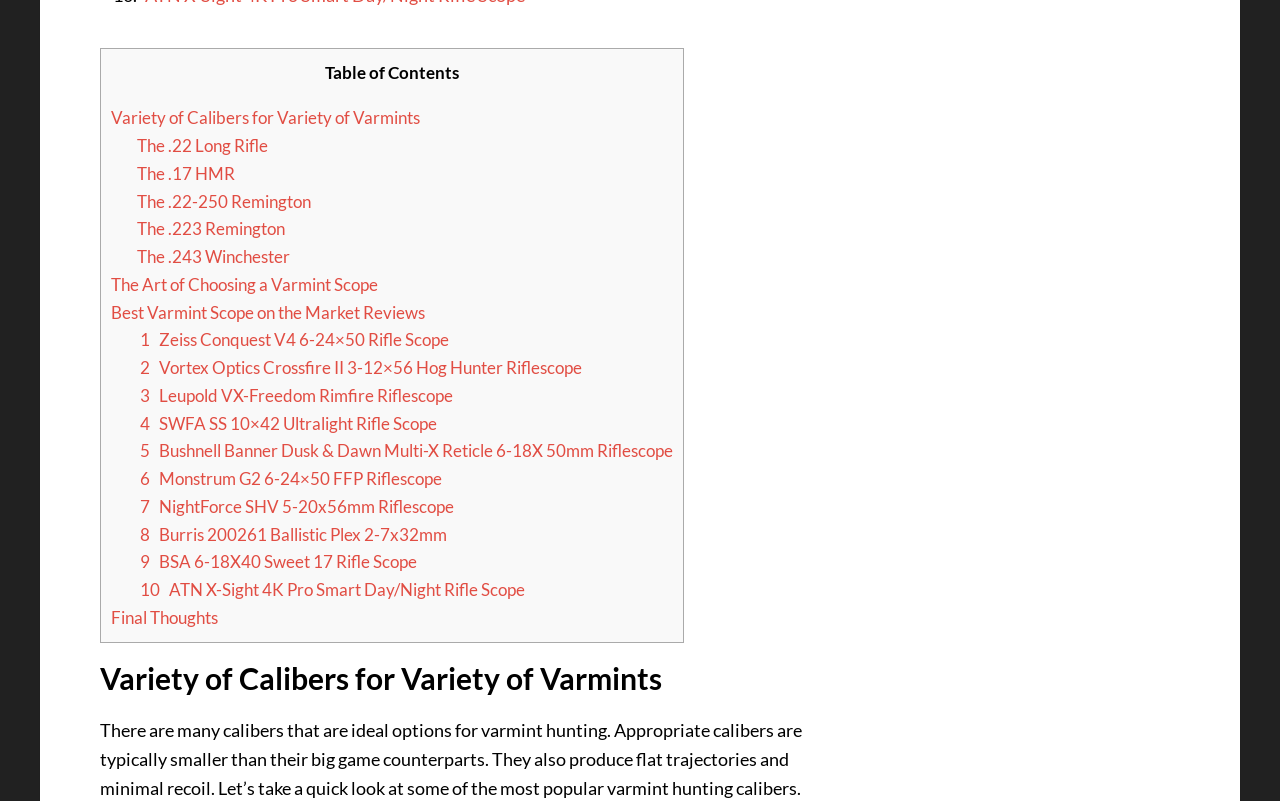Refer to the element description 7 NightForce SHV 5-20x56mm Riflescope and identify the corresponding bounding box in the screenshot. Format the coordinates as (top-left x, top-left y, bottom-right x, bottom-right y) with values in the range of 0 to 1.

[0.107, 0.619, 0.354, 0.645]